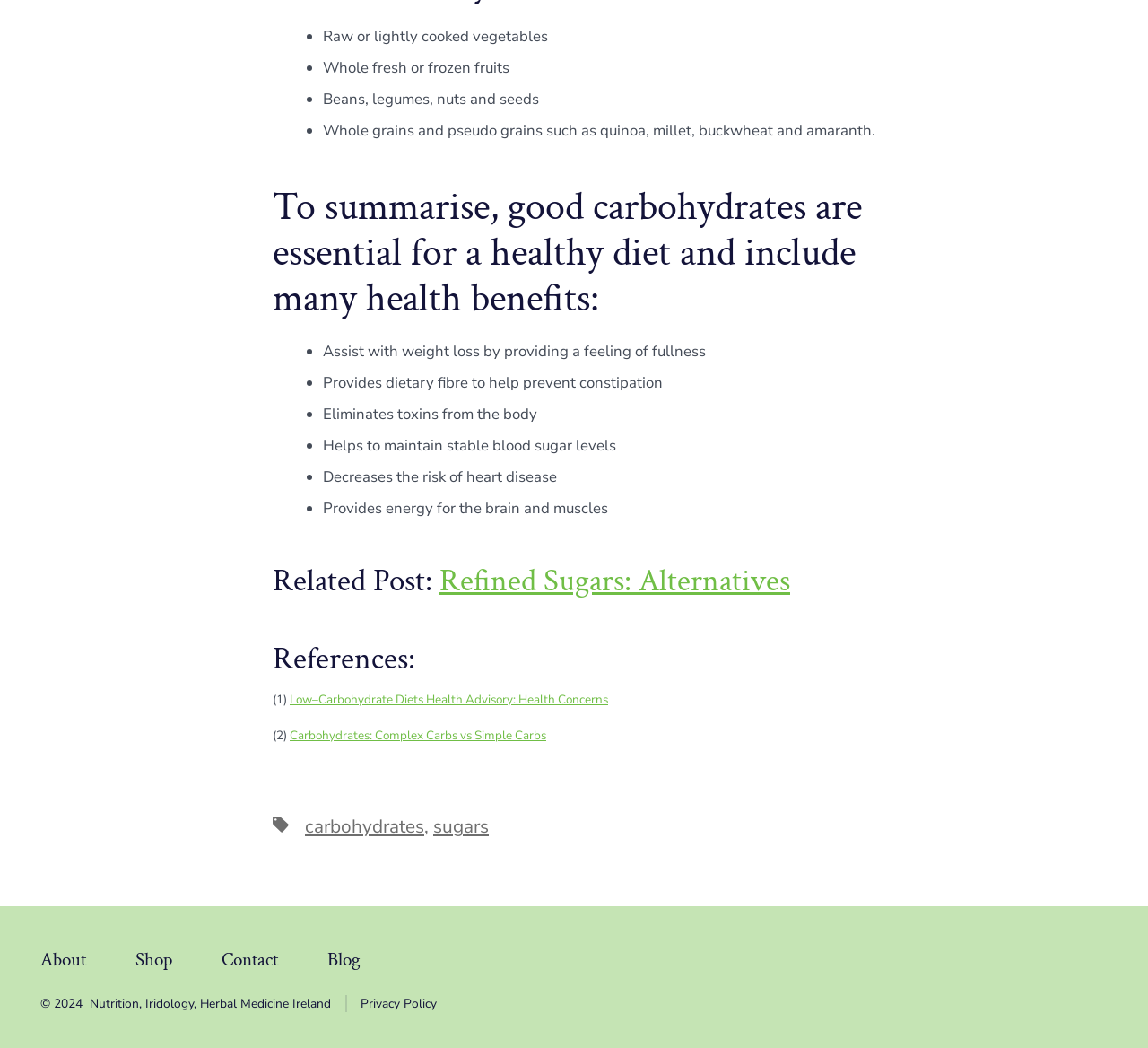What is the purpose of dietary fibre?
Based on the content of the image, thoroughly explain and answer the question.

According to the webpage, one of the health benefits of good carbohydrates is that they provide dietary fibre, which helps to prevent constipation. This is mentioned in the list of benefits under the heading 'To summarise, good carbohydrates are essential for a healthy diet and include many health benefits:'